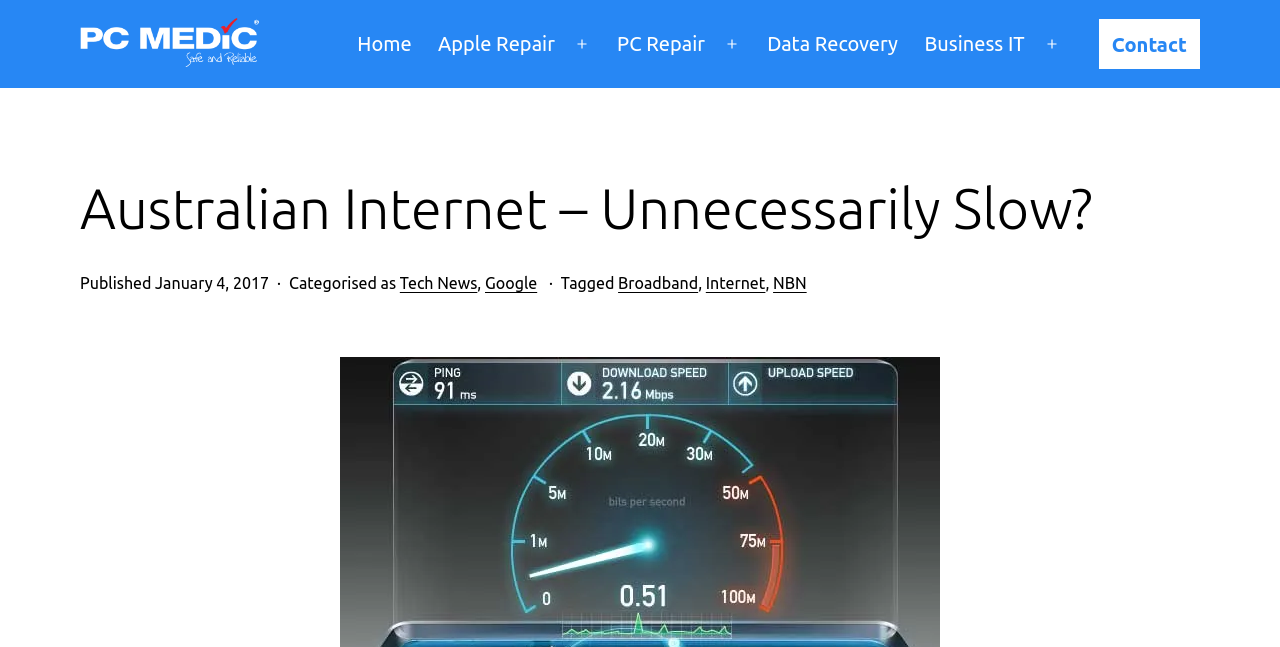What is the topic of the article?
Provide a one-word or short-phrase answer based on the image.

Australian Internet